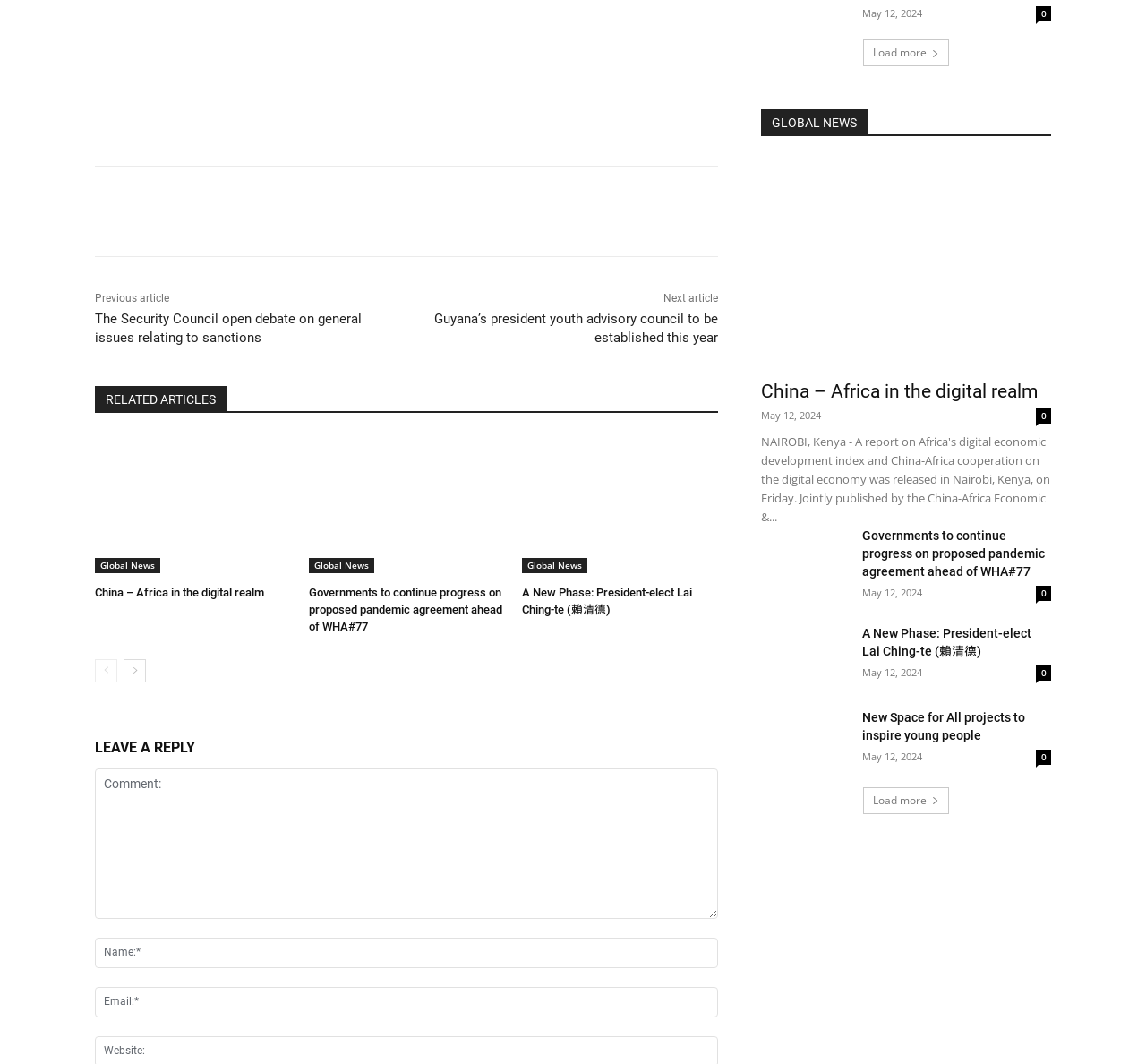Could you find the bounding box coordinates of the clickable area to complete this instruction: "Click the 'Share' button"?

[0.122, 0.193, 0.147, 0.205]